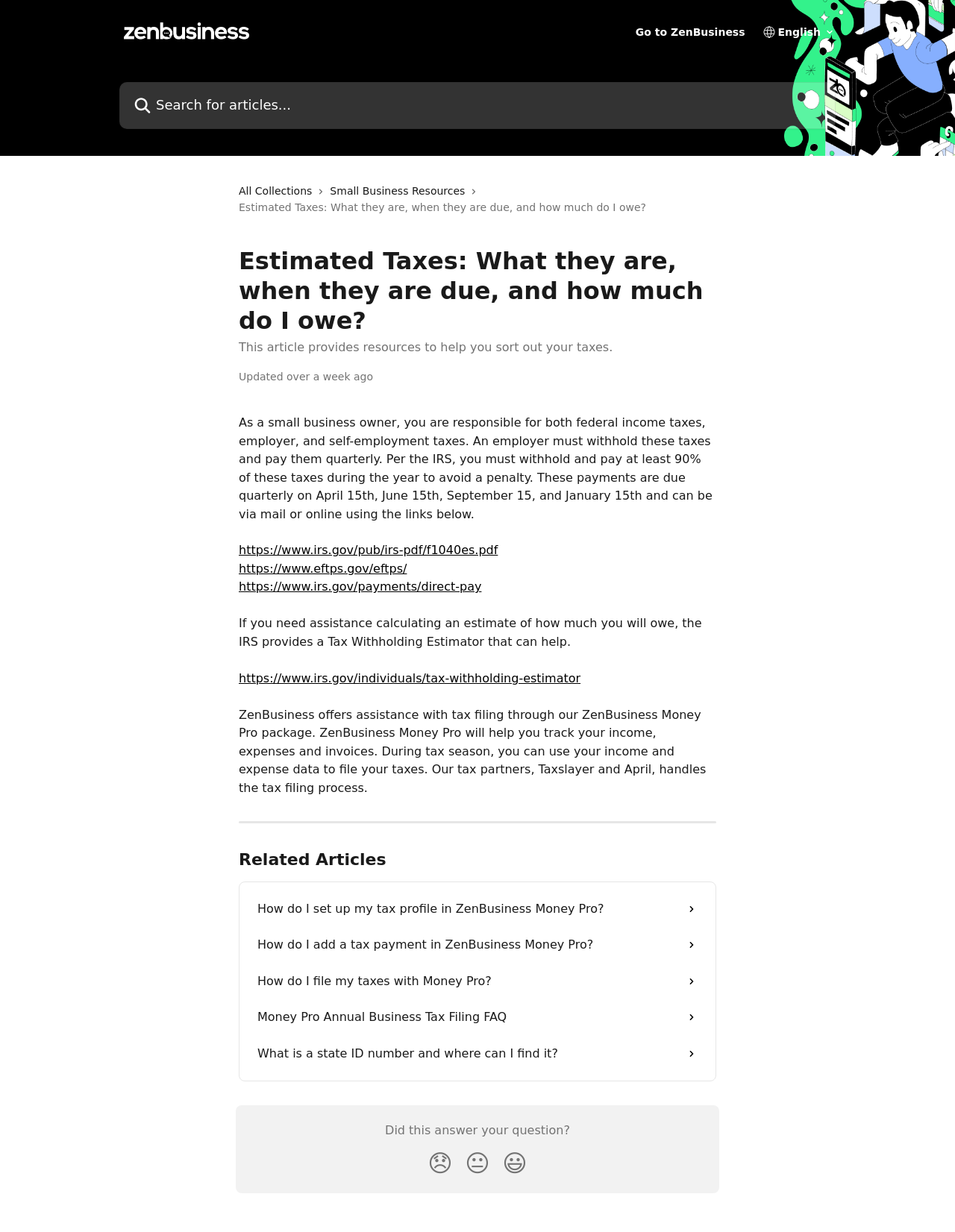Carefully observe the image and respond to the question with a detailed answer:
What is ZenBusiness Money Pro?

According to the article, ZenBusiness Money Pro is a package offered by ZenBusiness that helps users track their income, expenses, and invoices. This information is provided as a way to assist with tax filing.